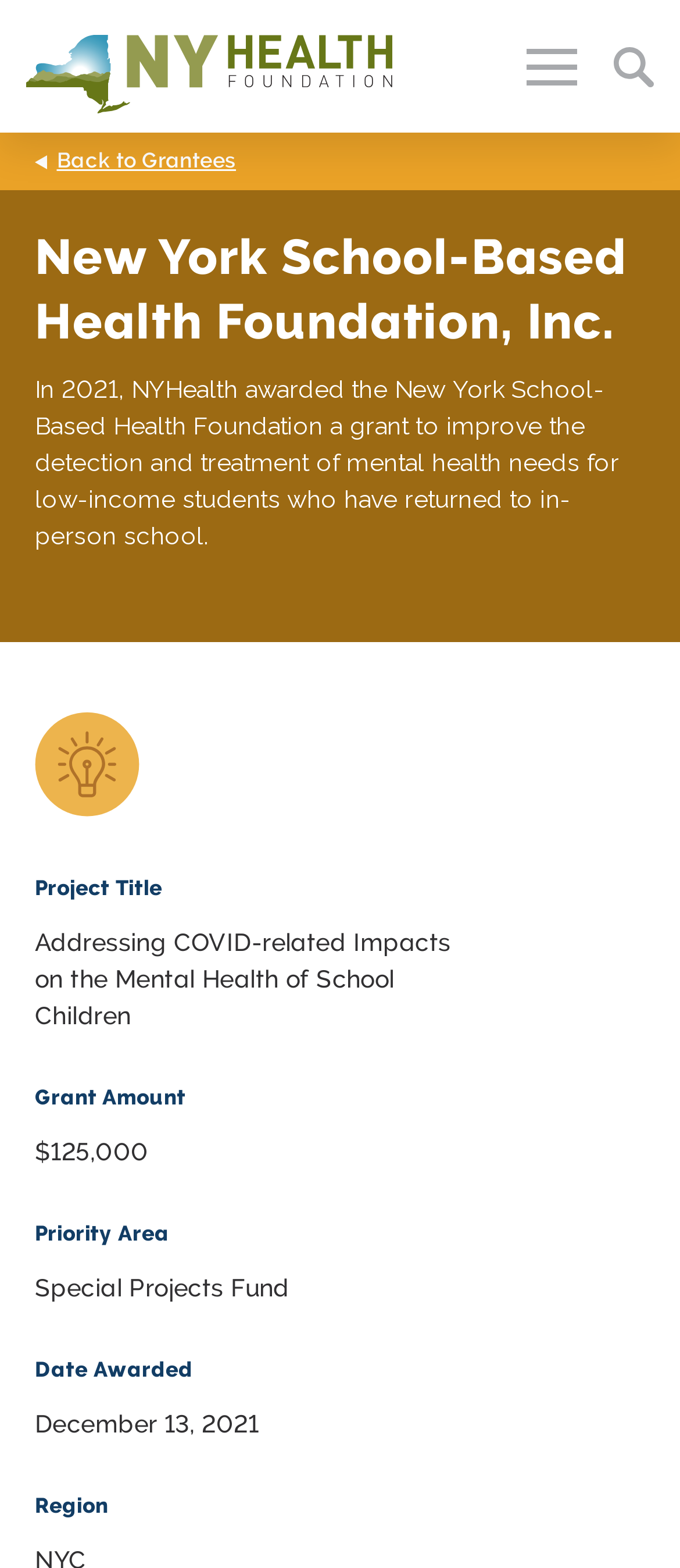Identify the bounding box coordinates for the element you need to click to achieve the following task: "Explore resources for grantees". The coordinates must be four float values ranging from 0 to 1, formatted as [left, top, right, bottom].

[0.5, 0.083, 1.0, 0.153]